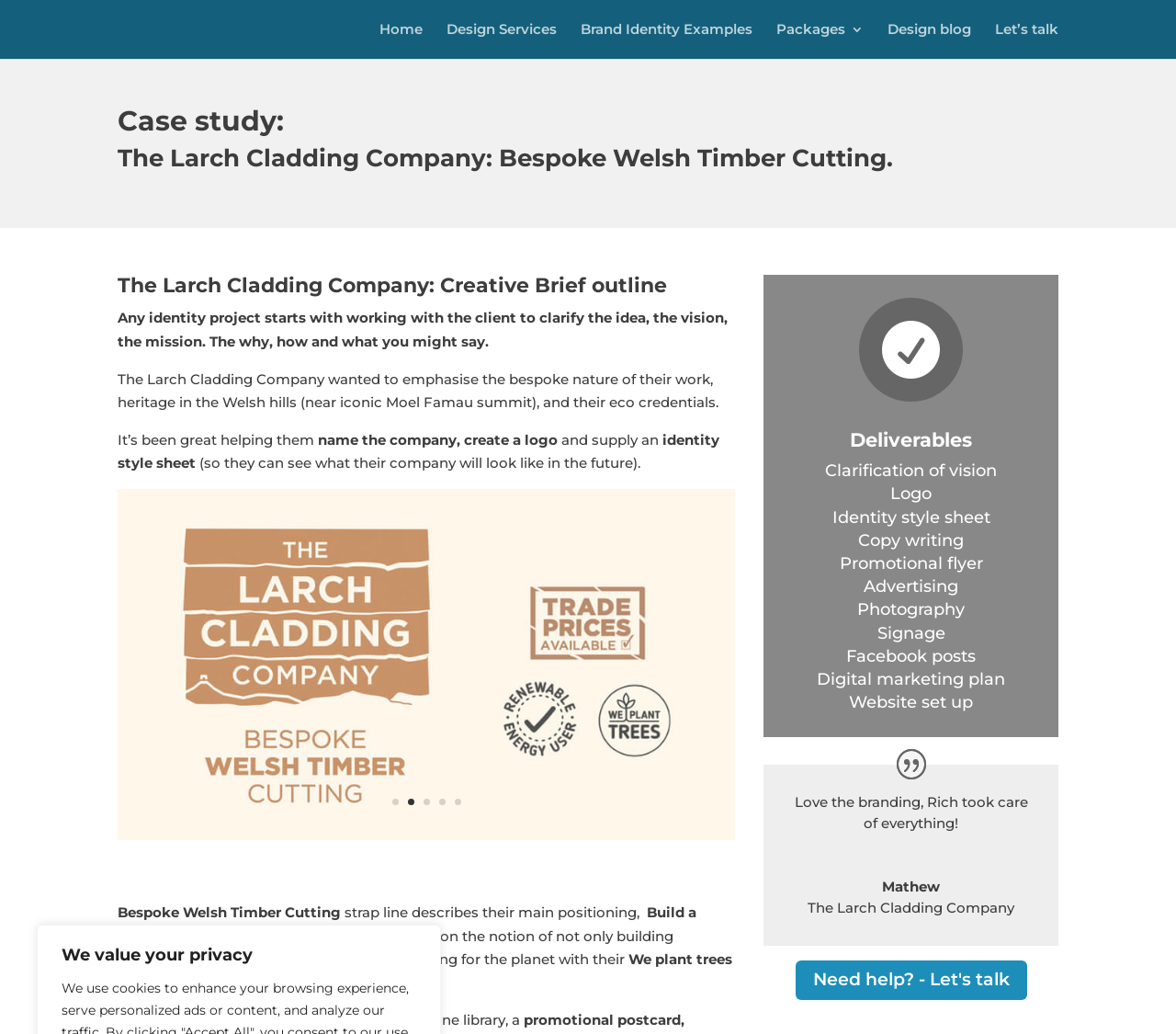Please identify the bounding box coordinates of the area I need to click to accomplish the following instruction: "Subscribe to RSS feed".

None